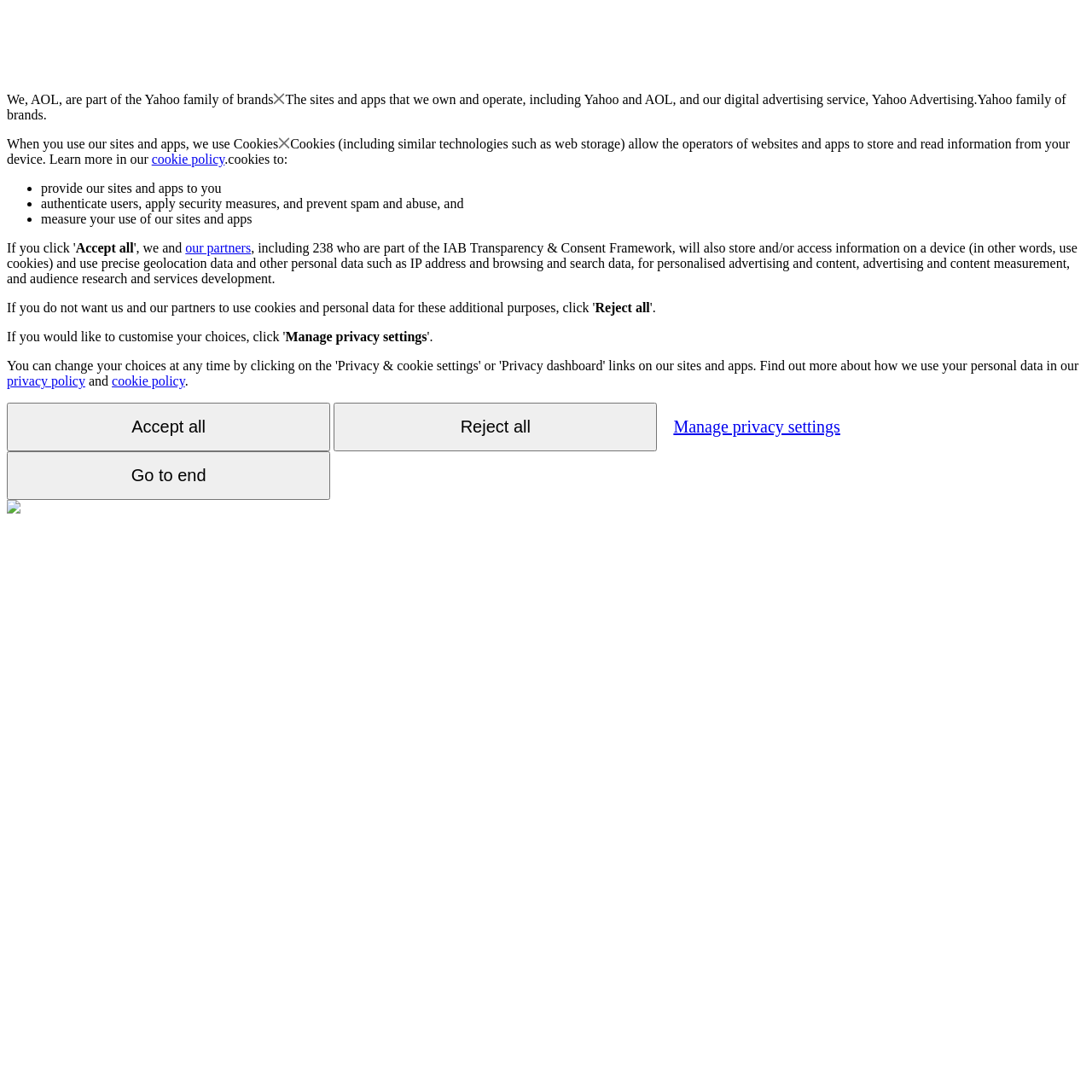What is the purpose of cookies?
Please answer the question with as much detail and depth as you can.

According to the webpage, cookies allow the operators of websites and apps to store and read information from a user's device. This is mentioned in the section that explains what cookies are and how they are used.